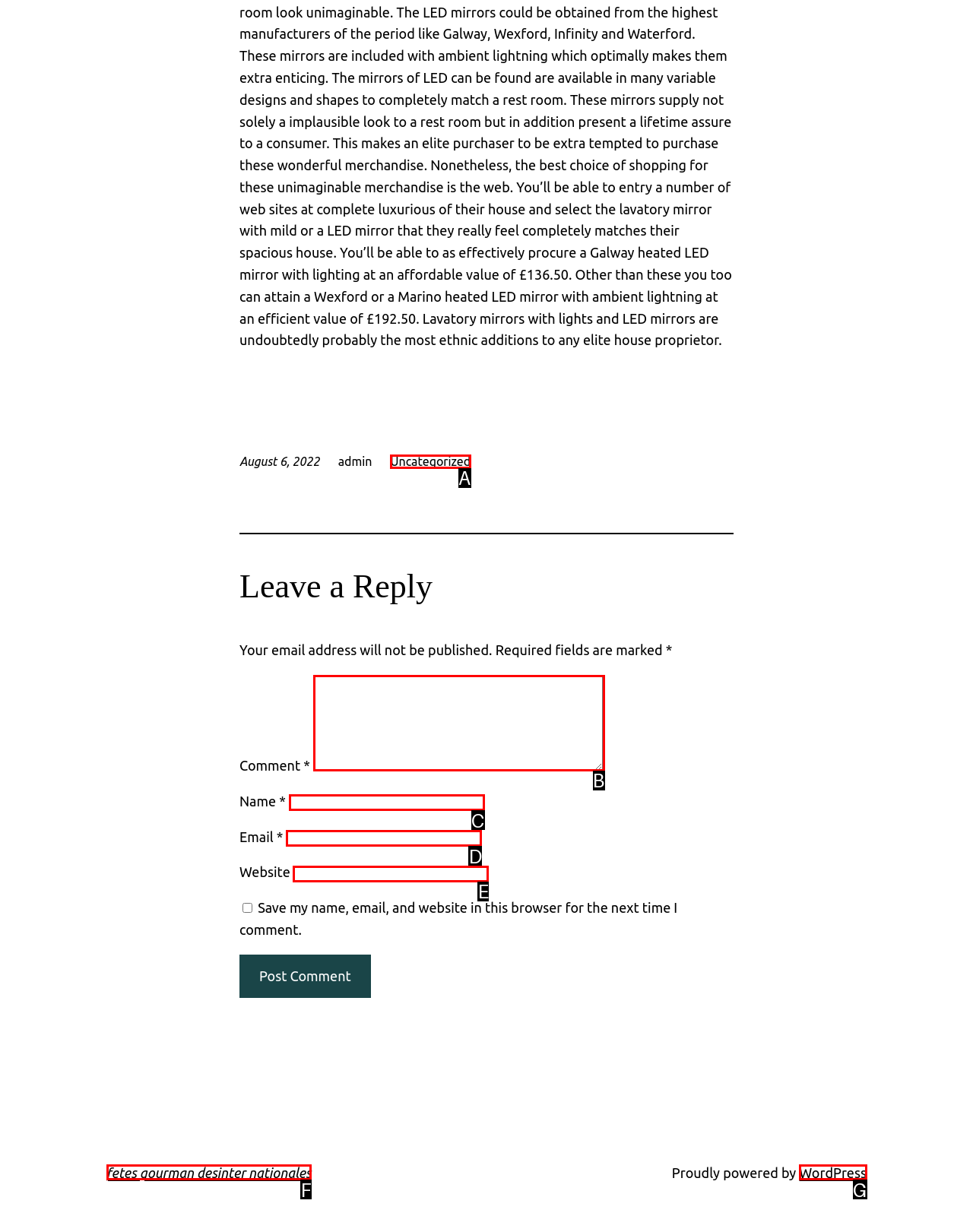Determine which UI element matches this description: fetes gourman desinter nationales
Reply with the appropriate option's letter.

F